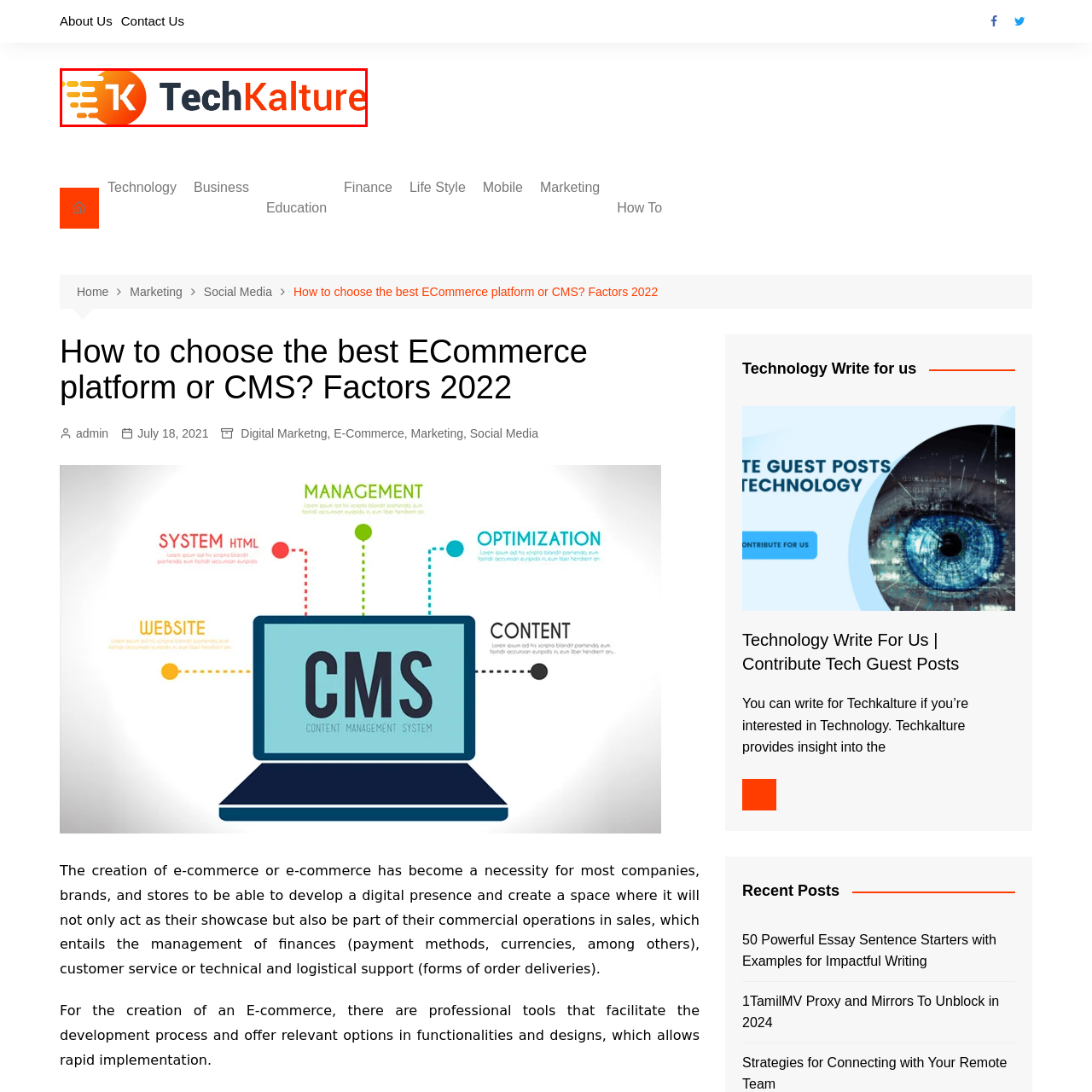Carefully inspect the area of the image highlighted by the red box and deliver a detailed response to the question below, based on your observations: What is the theme of the platform?

The logo of Tech Kalture represents the platform's commitment to providing insights and information across various technology sectors, including e-commerce, digital marketing, and more, making it a hub for those seeking to stay updated in the rapidly evolving tech landscape, which indicates that the theme of the platform is tech-focused.